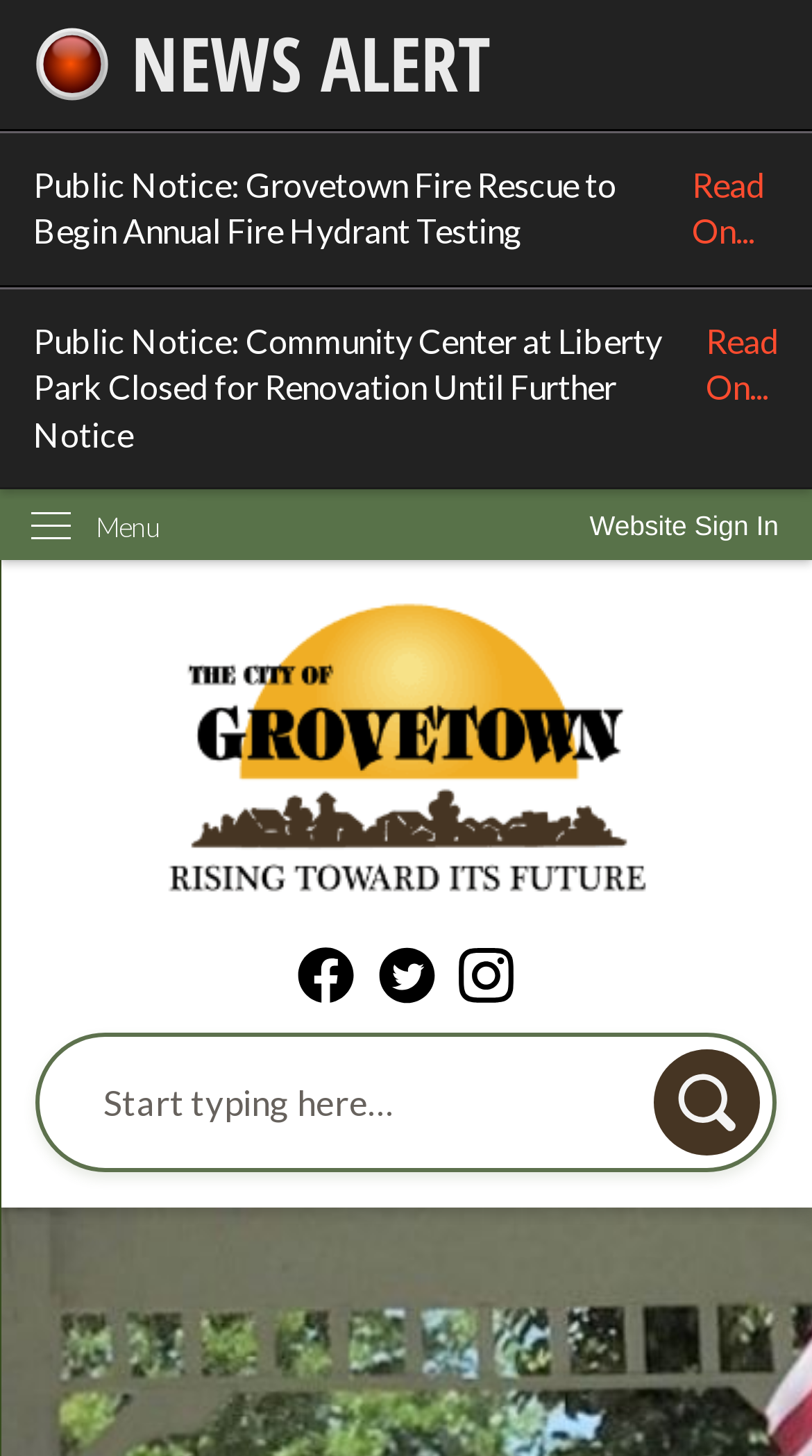Find and indicate the bounding box coordinates of the region you should select to follow the given instruction: "Skip to main content".

[0.0, 0.0, 0.048, 0.027]